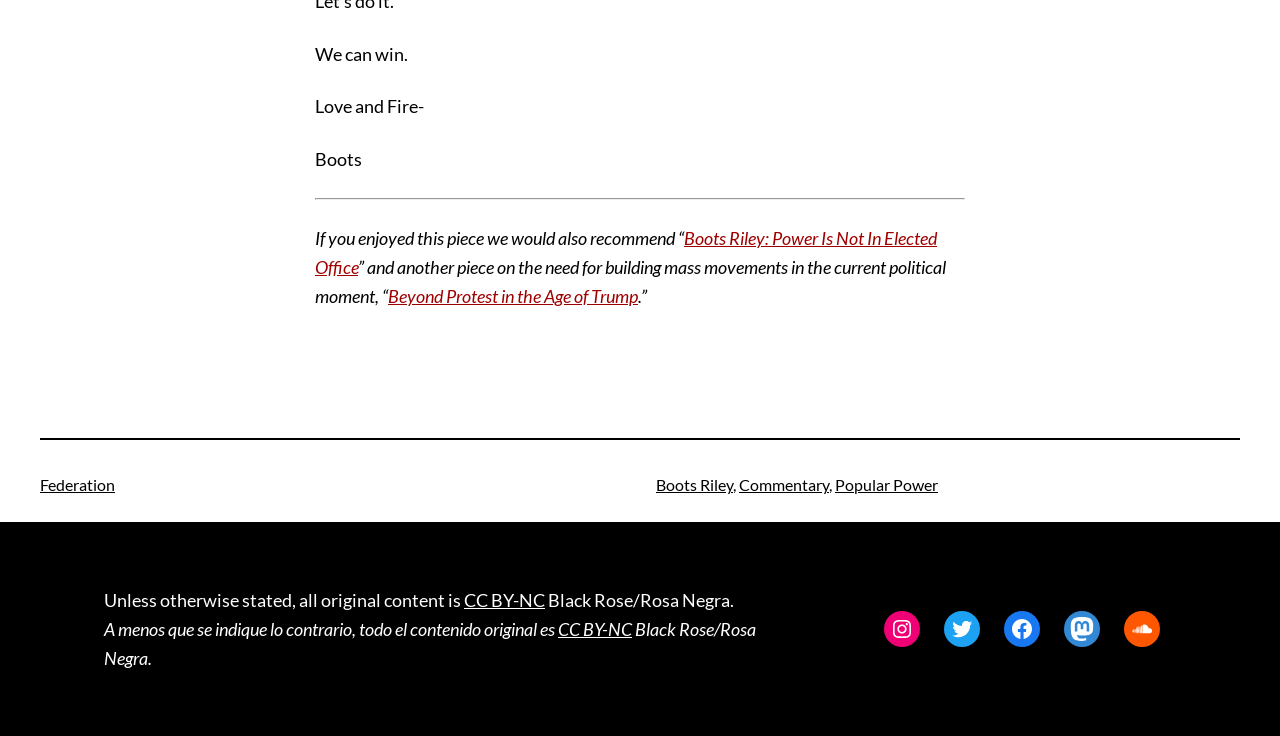Kindly determine the bounding box coordinates for the area that needs to be clicked to execute this instruction: "Click on 'Instagram'".

[0.691, 0.83, 0.719, 0.879]